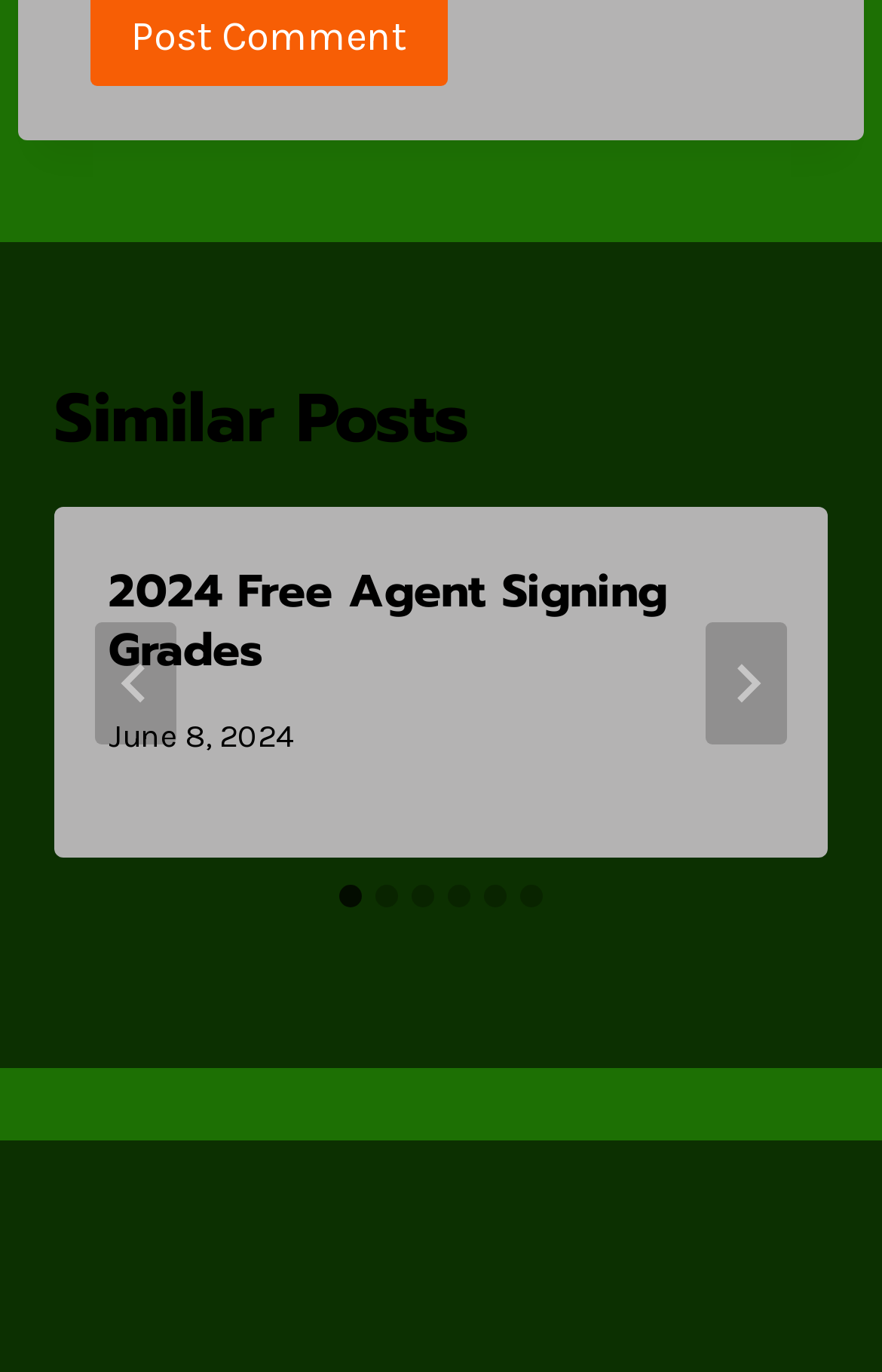Respond to the question below with a concise word or phrase:
What is the current slide number?

1